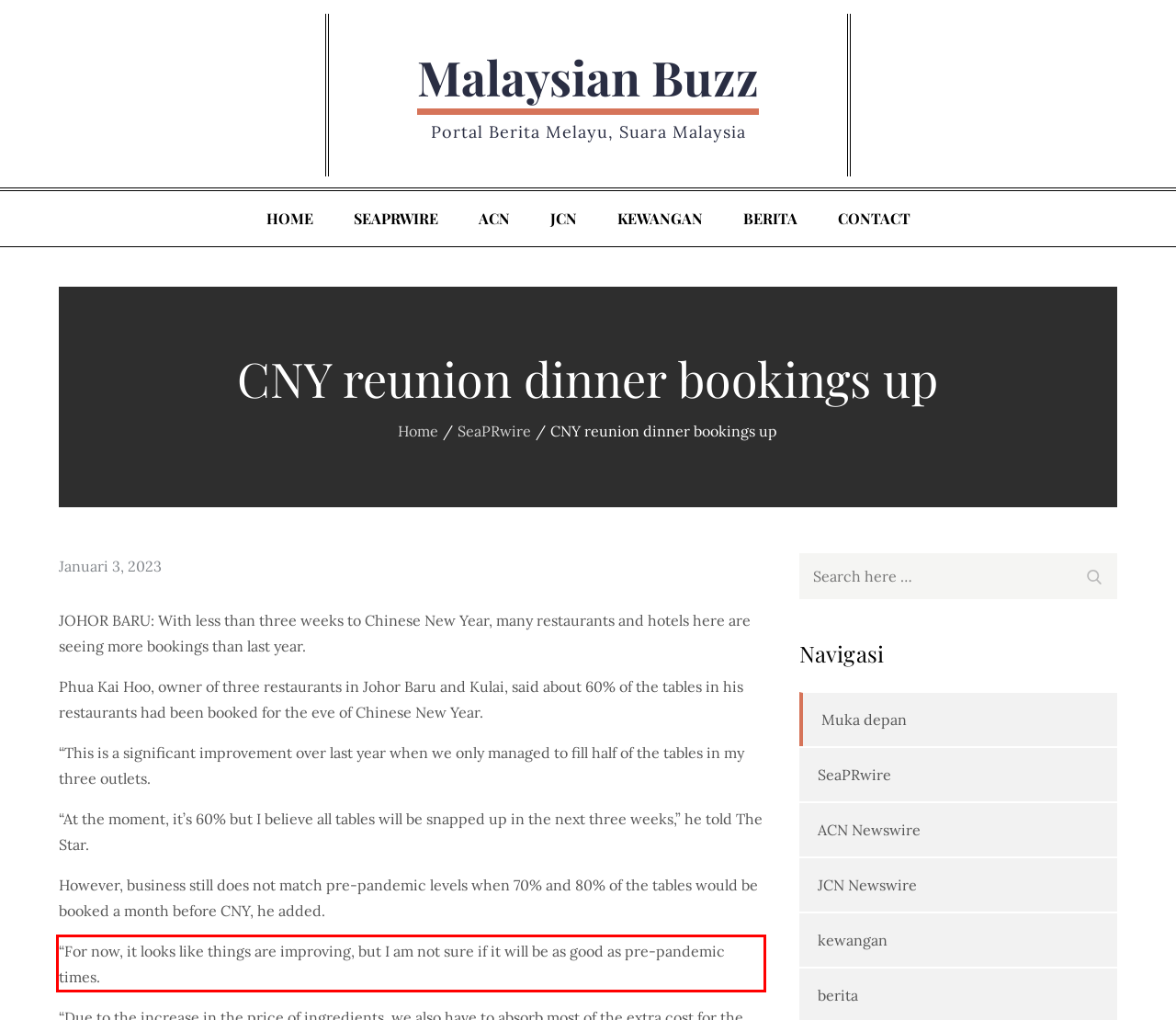Given a screenshot of a webpage with a red bounding box, extract the text content from the UI element inside the red bounding box.

“For now, it looks like things are improving, but I am not sure if it will be as good as pre-pandemic times.